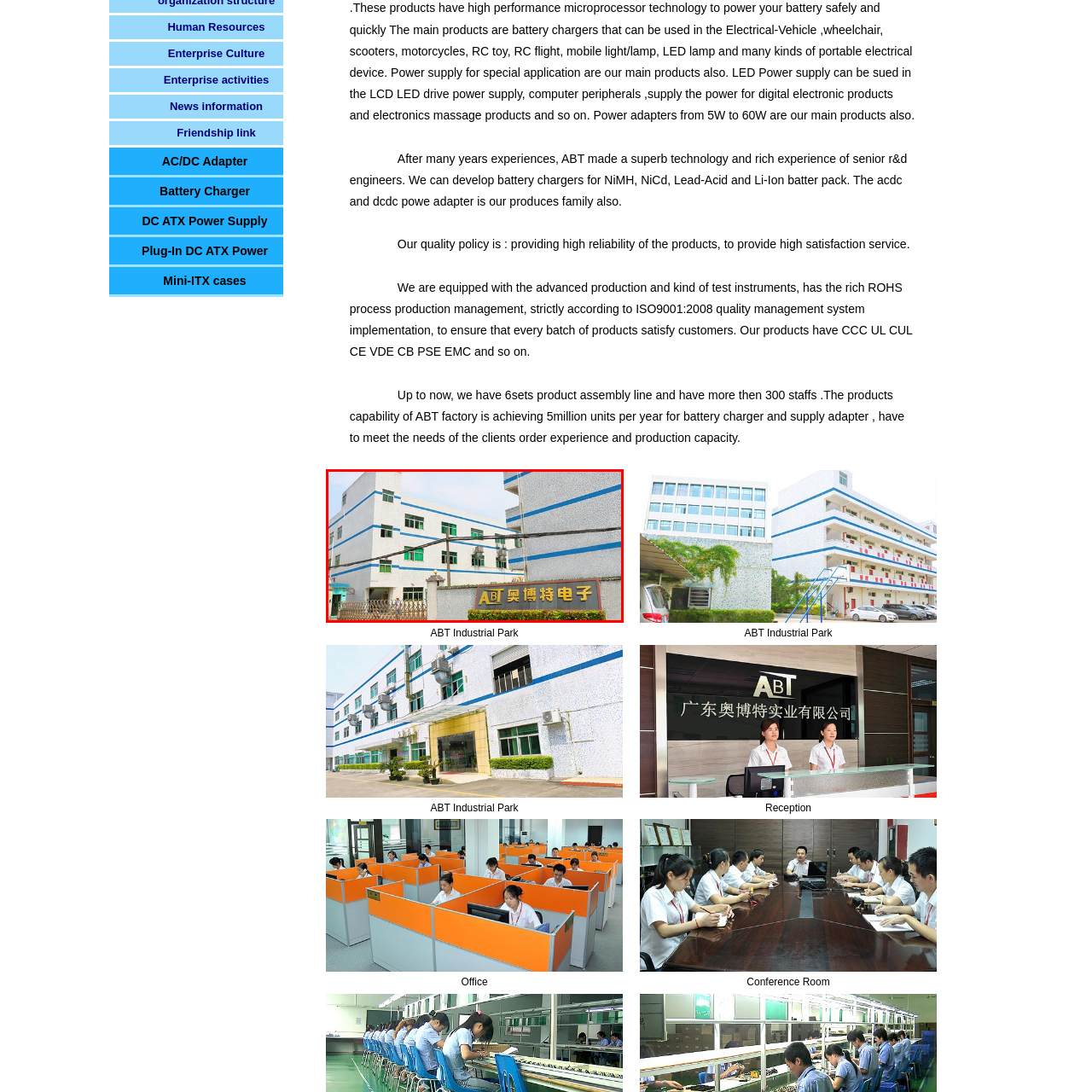Focus on the content within the red bounding box and answer this question using a single word or phrase: What type of feature is surrounding the entrance of the building?

Hedge